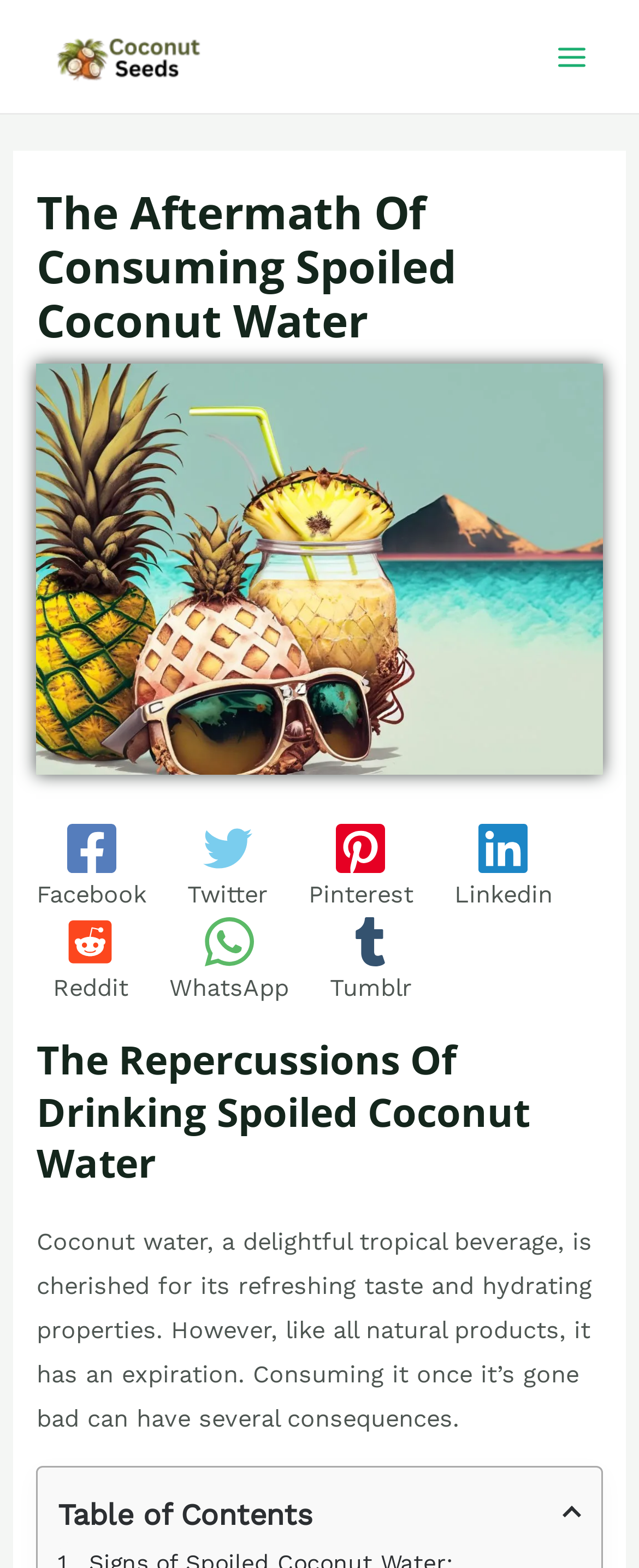Using the description "Linkedin", locate and provide the bounding box of the UI element.

[0.711, 0.525, 0.865, 0.579]